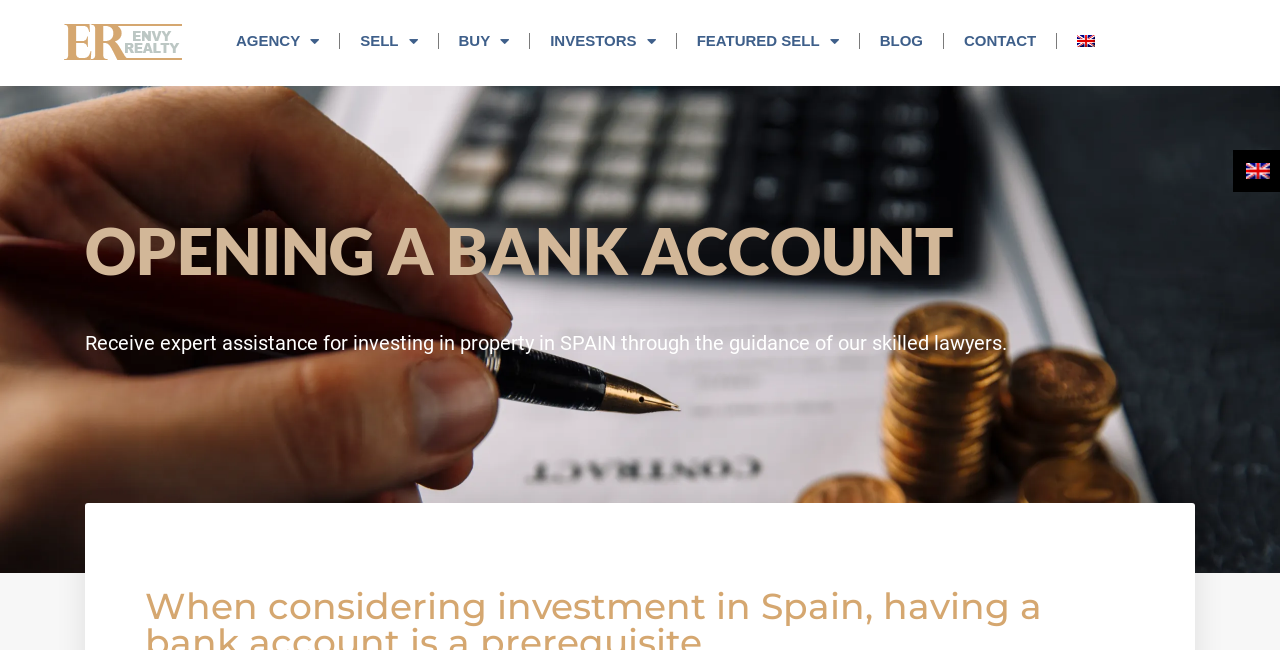Indicate the bounding box coordinates of the element that must be clicked to execute the instruction: "Select English language". The coordinates should be given as four float numbers between 0 and 1, i.e., [left, top, right, bottom].

[0.826, 0.028, 0.871, 0.098]